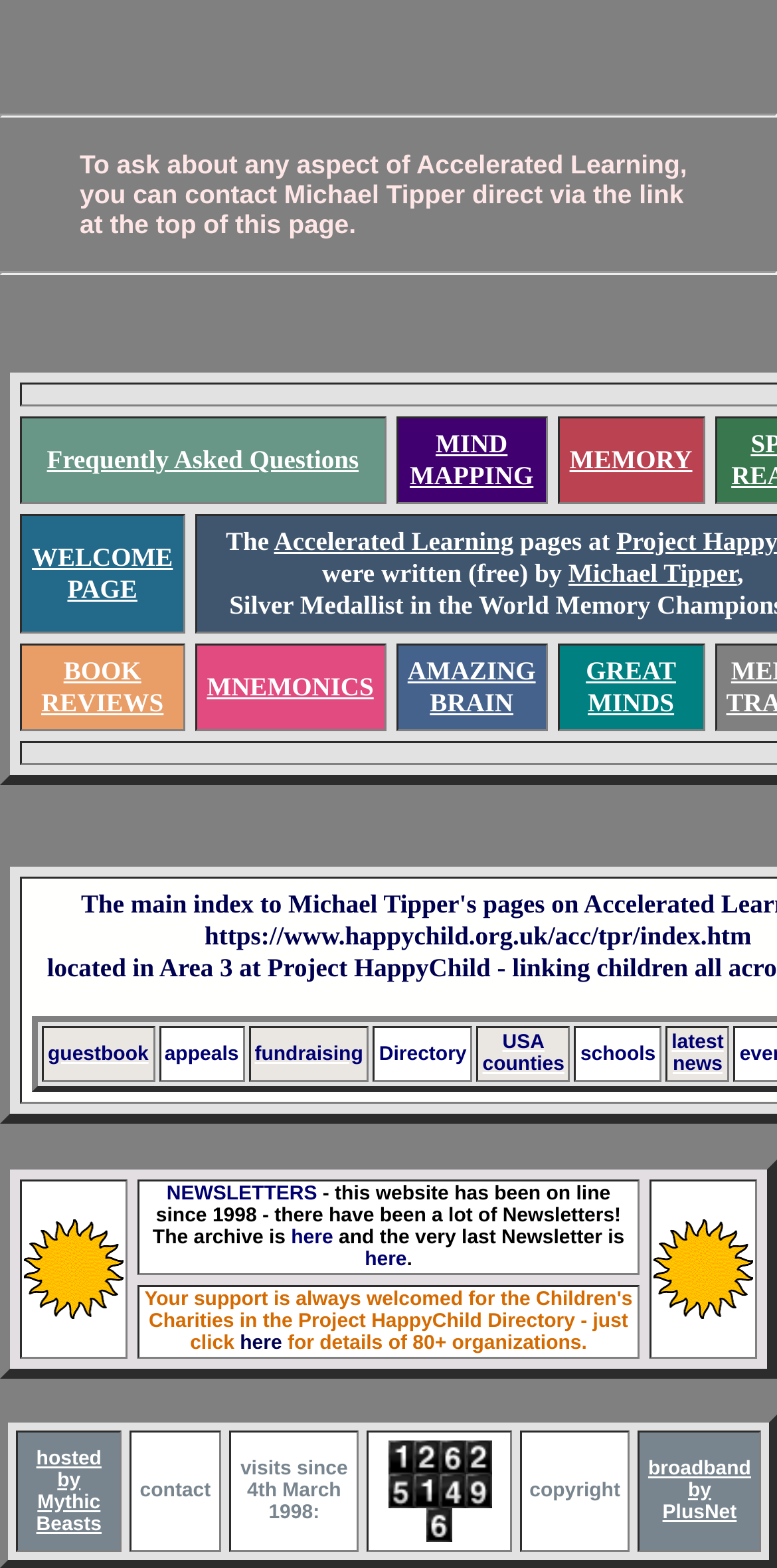What is the relationship between Michael Tipper and Accelerated Learning?
From the details in the image, provide a complete and detailed answer to the question.

The StaticText element at the top of the page mentions contacting Michael Tipper direct for any aspect of Accelerated Learning, suggesting that he is an expert or authority in the field of Accelerated Learning.